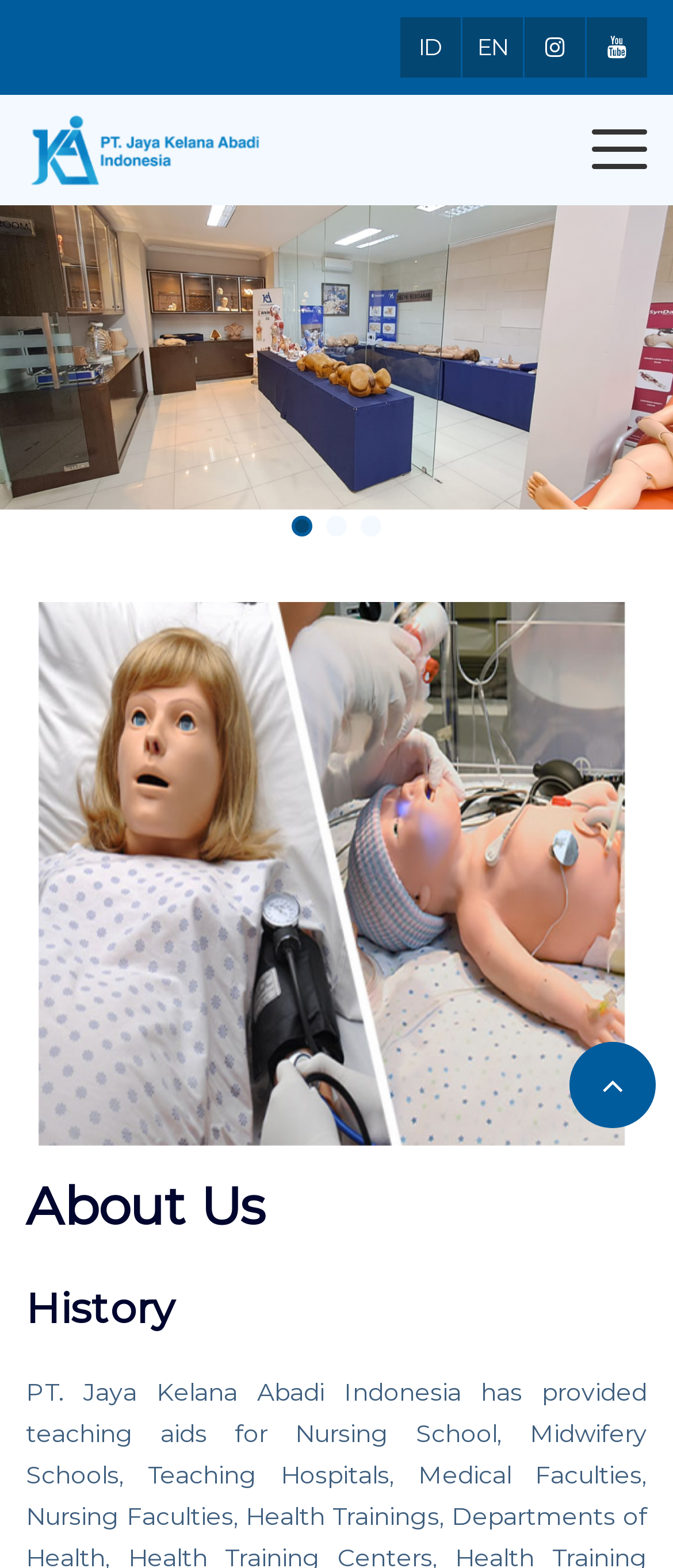What is the icon at the bottom-right corner?
Please provide a comprehensive answer based on the information in the image.

The link element at the bottom-right corner of the webpage contains an icon represented by the Unicode character 'uf106', which is not a standard icon, but might be a custom icon used by JAYA KELANA.